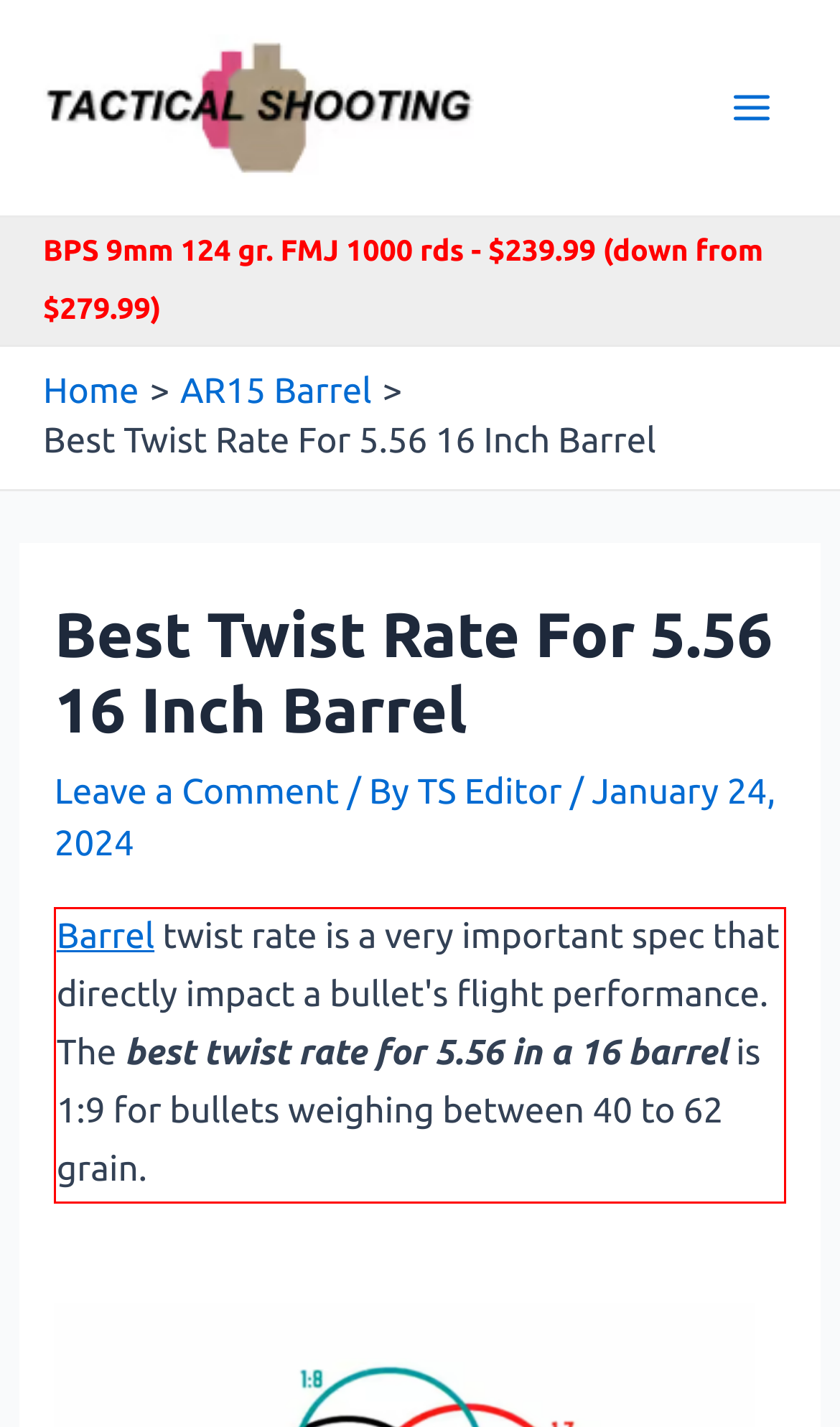Given the screenshot of the webpage, identify the red bounding box, and recognize the text content inside that red bounding box.

Barrel twist rate is a very important spec that directly impact a bullet's flight performance. The best twist rate for 5.56 in a 16 barrel is 1:9 for bullets weighing between 40 to 62 grain.